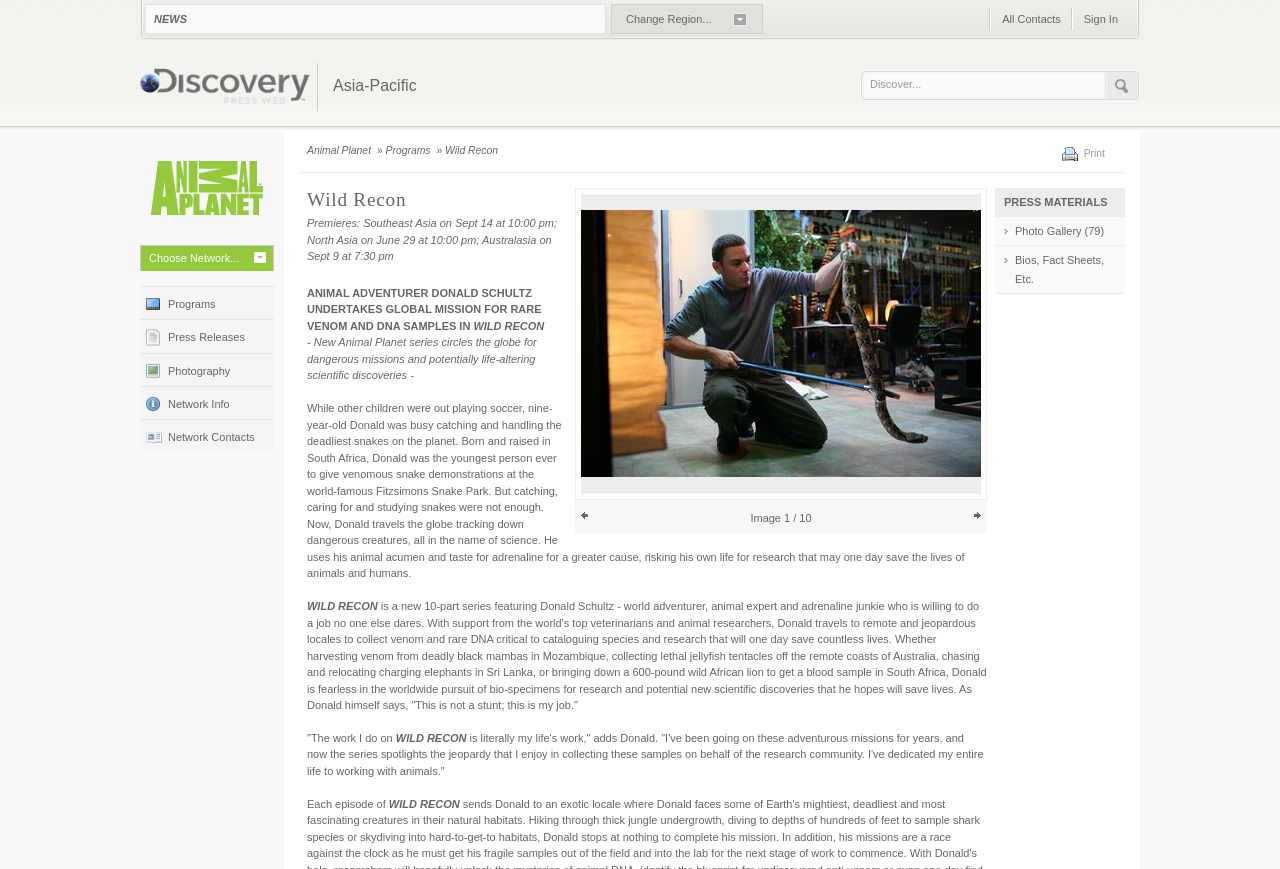Give a detailed overview of the webpage's appearance and contents.

The webpage is about Wild Recon, a program on Animal Planet, and it appears to be a press webpage for the show. At the top, there are three headings: "NEWS", "Change Region...", and a link to "All Contacts" and "Sign In" on the right side. Below these, there is a heading "Discovery Press Web Asia-Pacific" with a link to "Discovery Press Web" underneath. 

On the left side, there is a navigation menu with links to "Animal Planet", "Programs", "Press Releases", "Network Info", and "Network Contacts". Below this menu, there is a section about Wild Recon, with a heading "Wild Recon" and a paragraph describing the show. The show is about animal adventurer Donald Schultz, who travels the globe to collect venom and rare DNA samples for research.

There is an image on the page, likely a promotional image for the show, with a caption "Image" and navigation links to "Previous" and "Next" above it. Below the image, there are several paragraphs of text describing the show and its host, Donald Schultz. The text includes quotes from Donald and descriptions of his adventures and missions.

On the right side, there is a search box with a button labeled "Search" and a heading "PRESS MATERIALS" above it. Below this heading, there are links to "Photo Gallery (79)" and "Bios, Fact Sheets, Etc." for press materials related to the show.